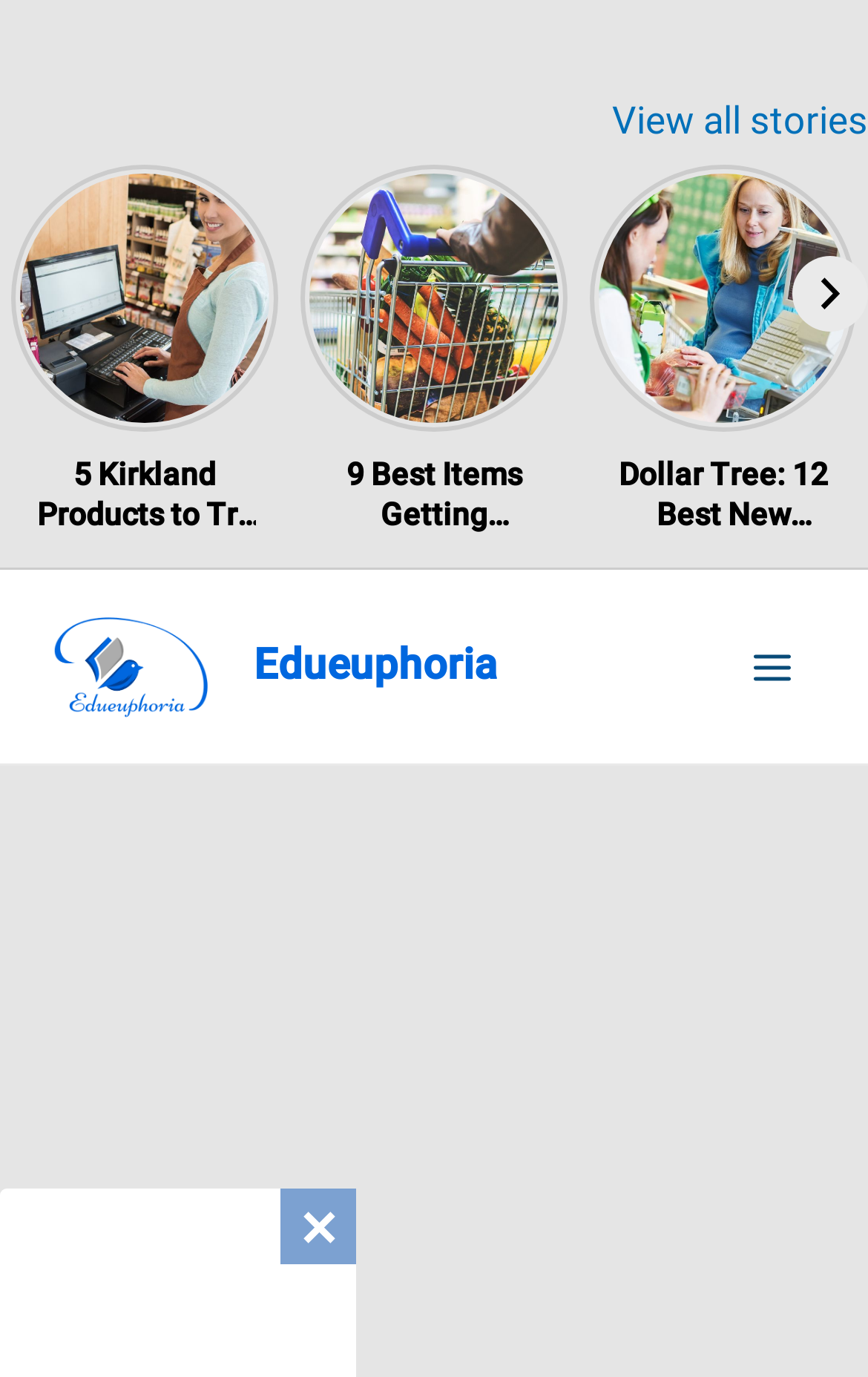Determine the main headline of the webpage and provide its text.

25 Reasons Why Students Should Have Homework